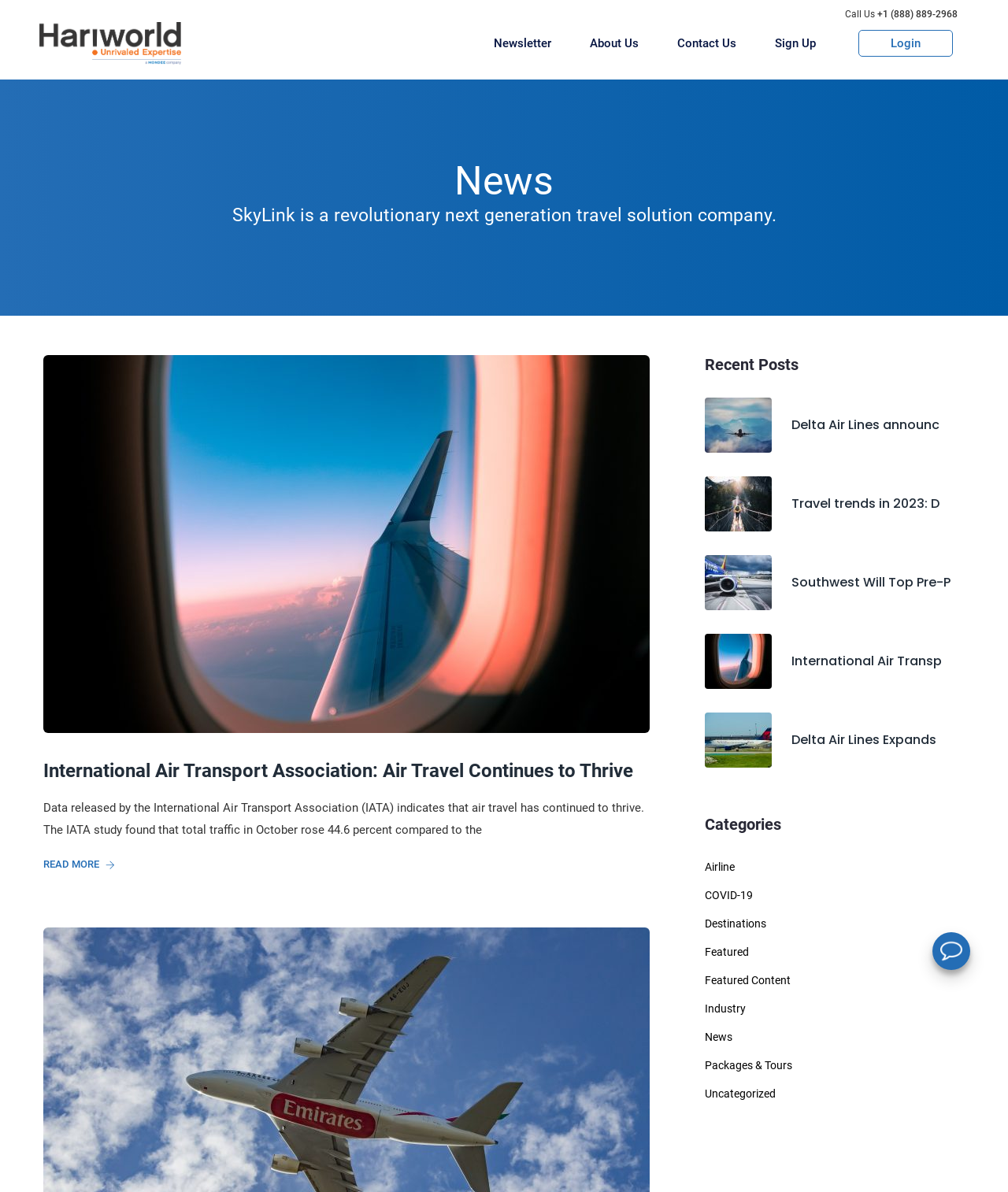Identify the bounding box coordinates of the region that needs to be clicked to carry out this instruction: "Call the phone number". Provide these coordinates as four float numbers ranging from 0 to 1, i.e., [left, top, right, bottom].

[0.87, 0.007, 0.95, 0.017]